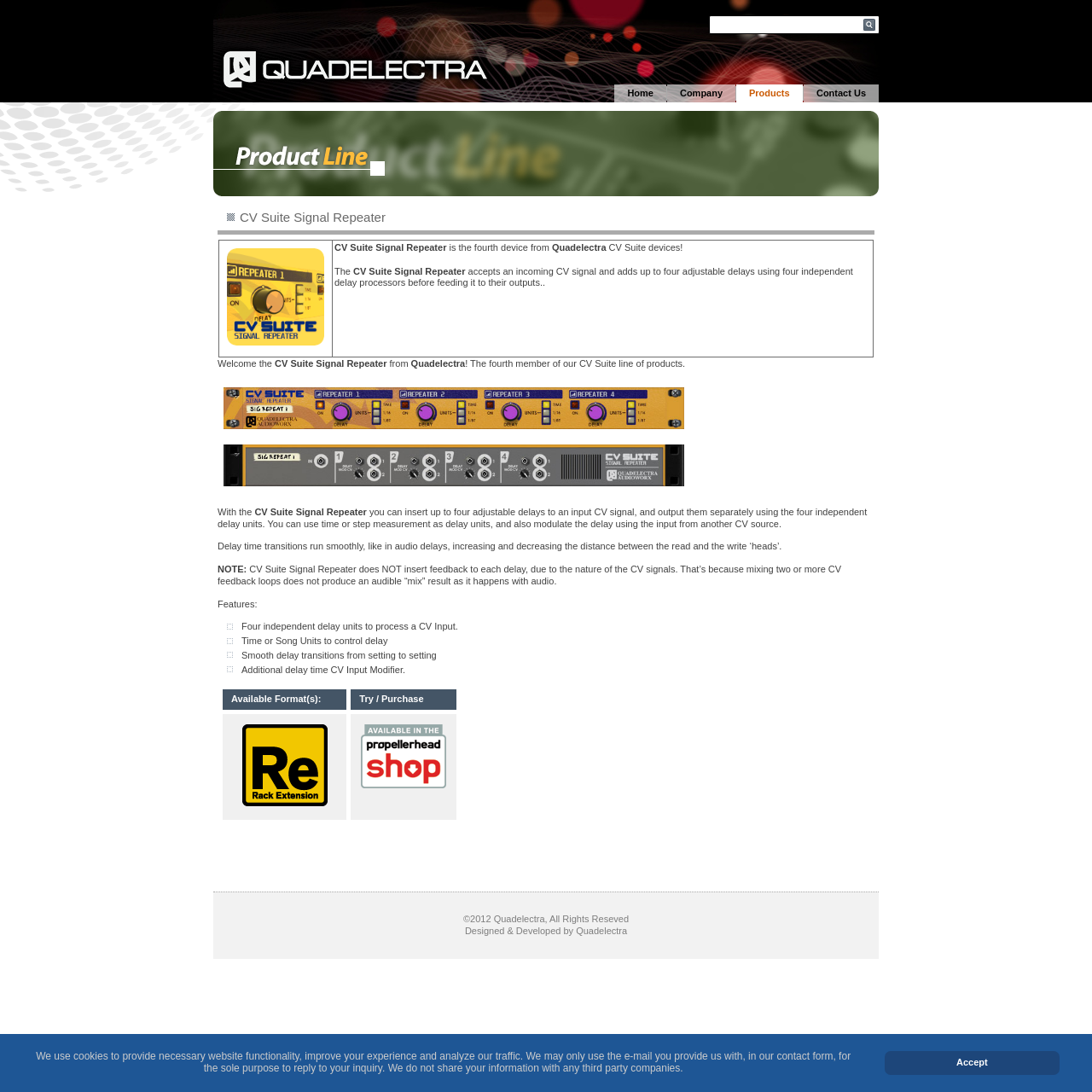Identify the bounding box coordinates of the element that should be clicked to fulfill this task: "Click the Try / Purchase button". The coordinates should be provided as four float numbers between 0 and 1, i.e., [left, top, right, bottom].

[0.319, 0.63, 0.42, 0.652]